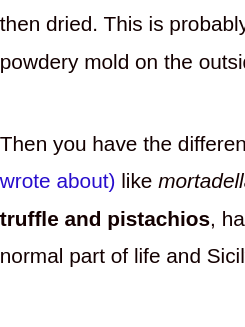What is the purpose of cold smoking?
Please provide a single word or phrase answer based on the image.

To create an inhospitable environment for bacteria